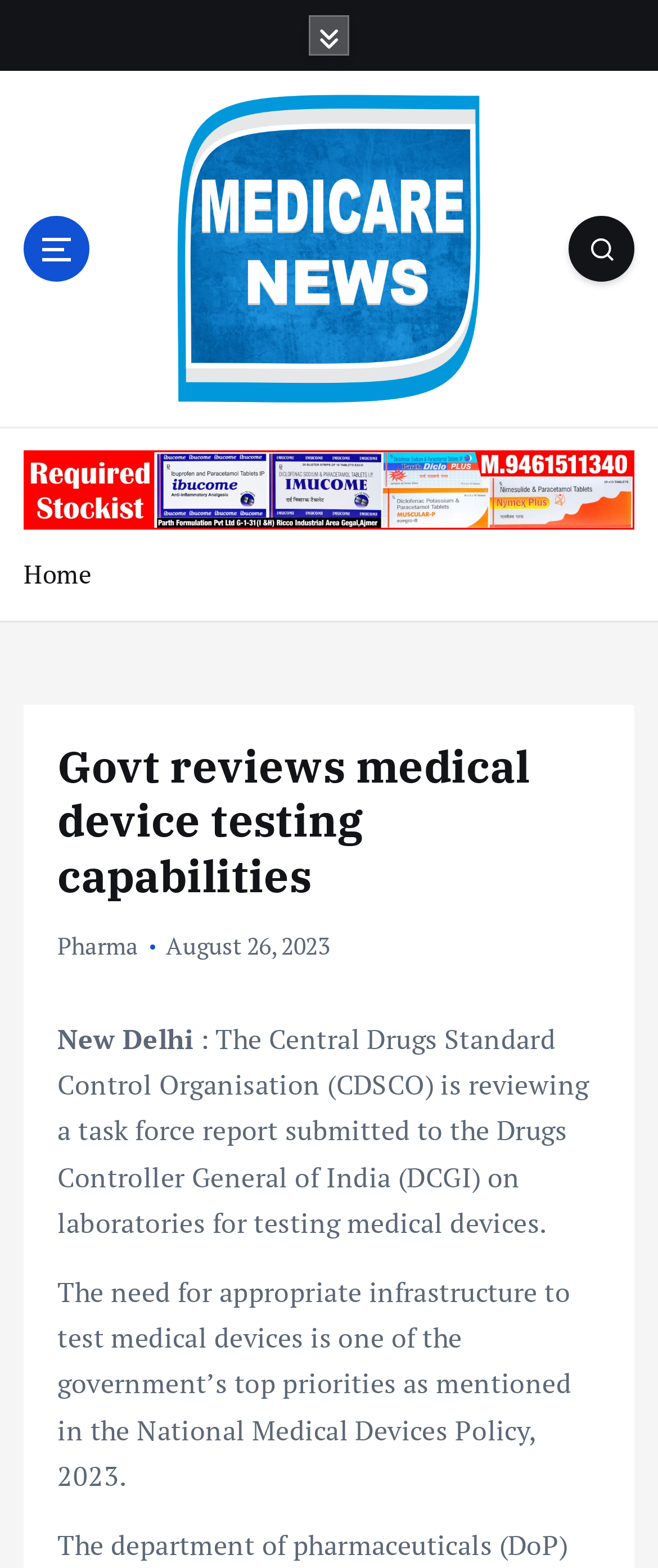Could you please study the image and provide a detailed answer to the question:
What is the role of DCGI?

The Drugs Controller General of India (DCGI) is the recipient of the task force report submitted by the CDSCO, as mentioned in the article.